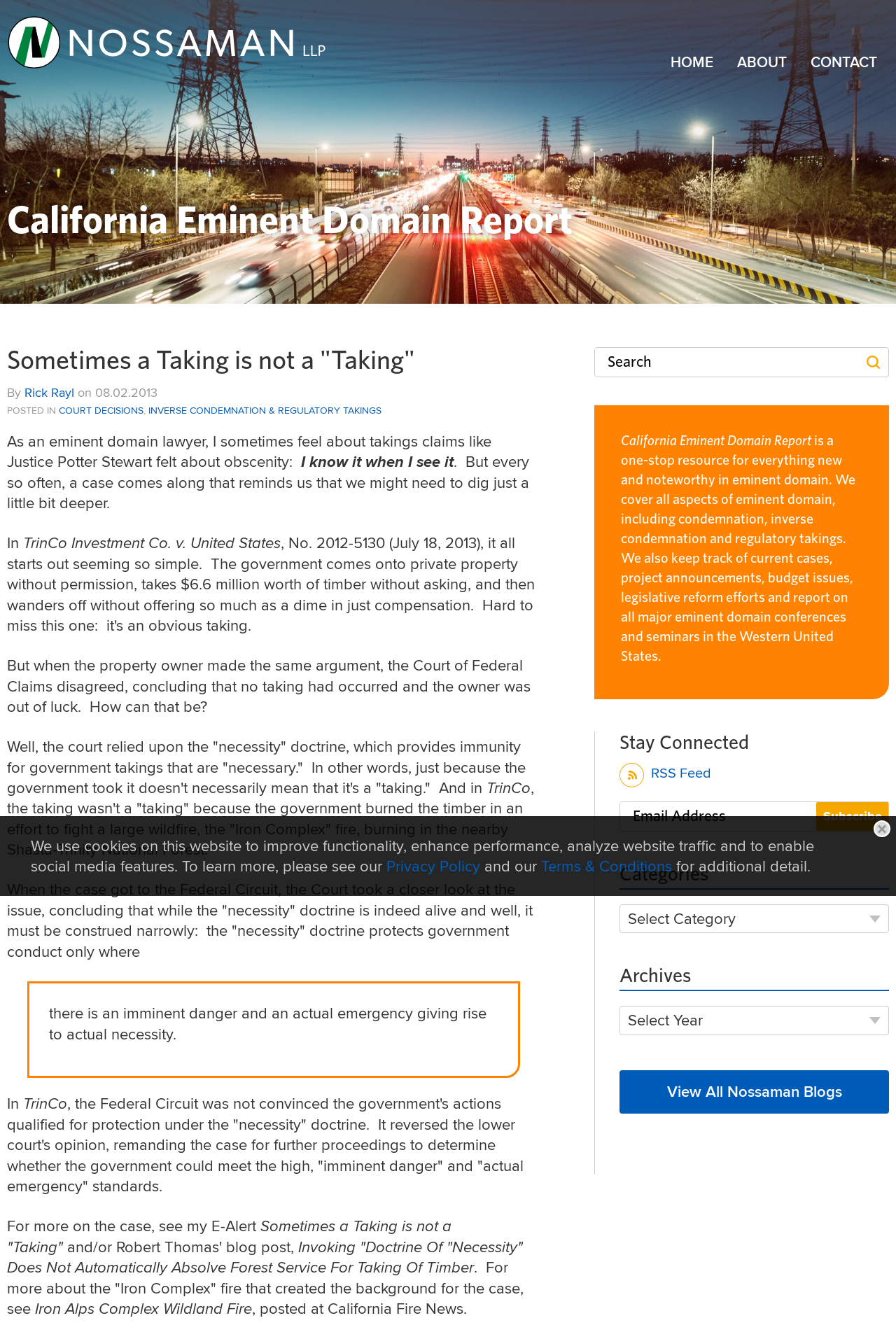Specify the bounding box coordinates for the region that must be clicked to perform the given instruction: "search for something".

None